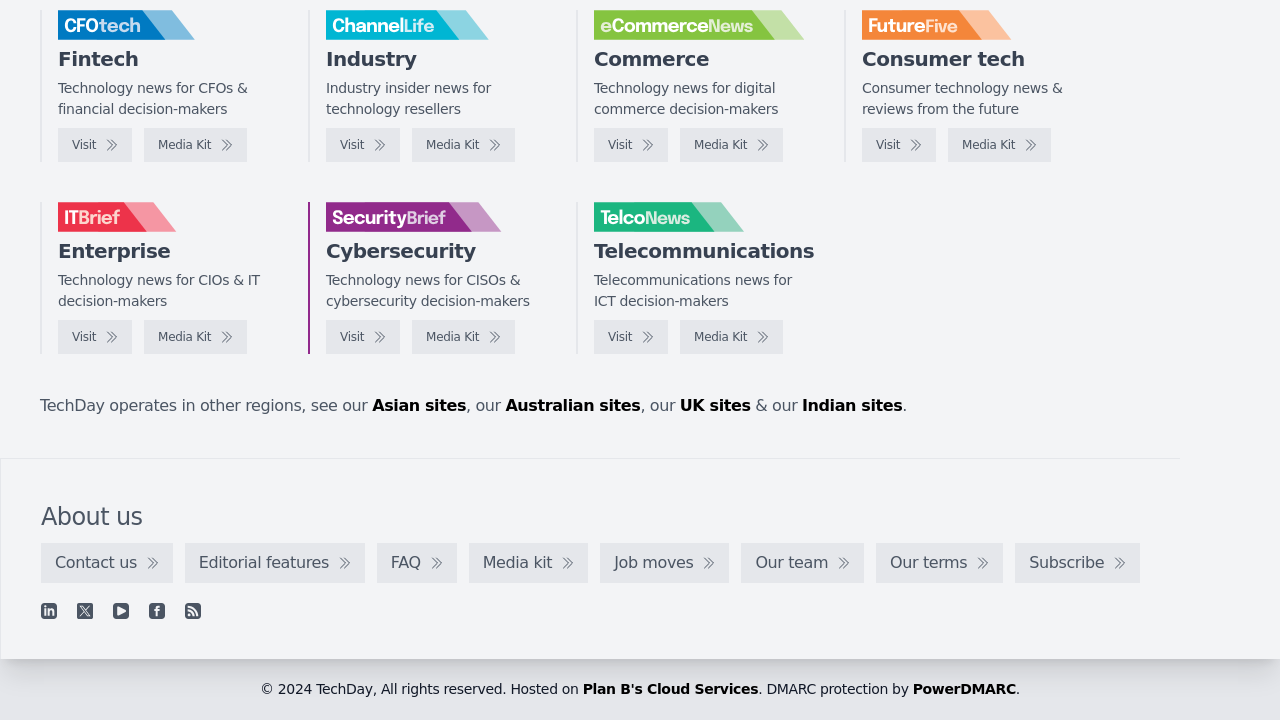Please locate the bounding box coordinates of the element that needs to be clicked to achieve the following instruction: "View Media Kit of ChannelLife". The coordinates should be four float numbers between 0 and 1, i.e., [left, top, right, bottom].

[0.322, 0.177, 0.402, 0.225]